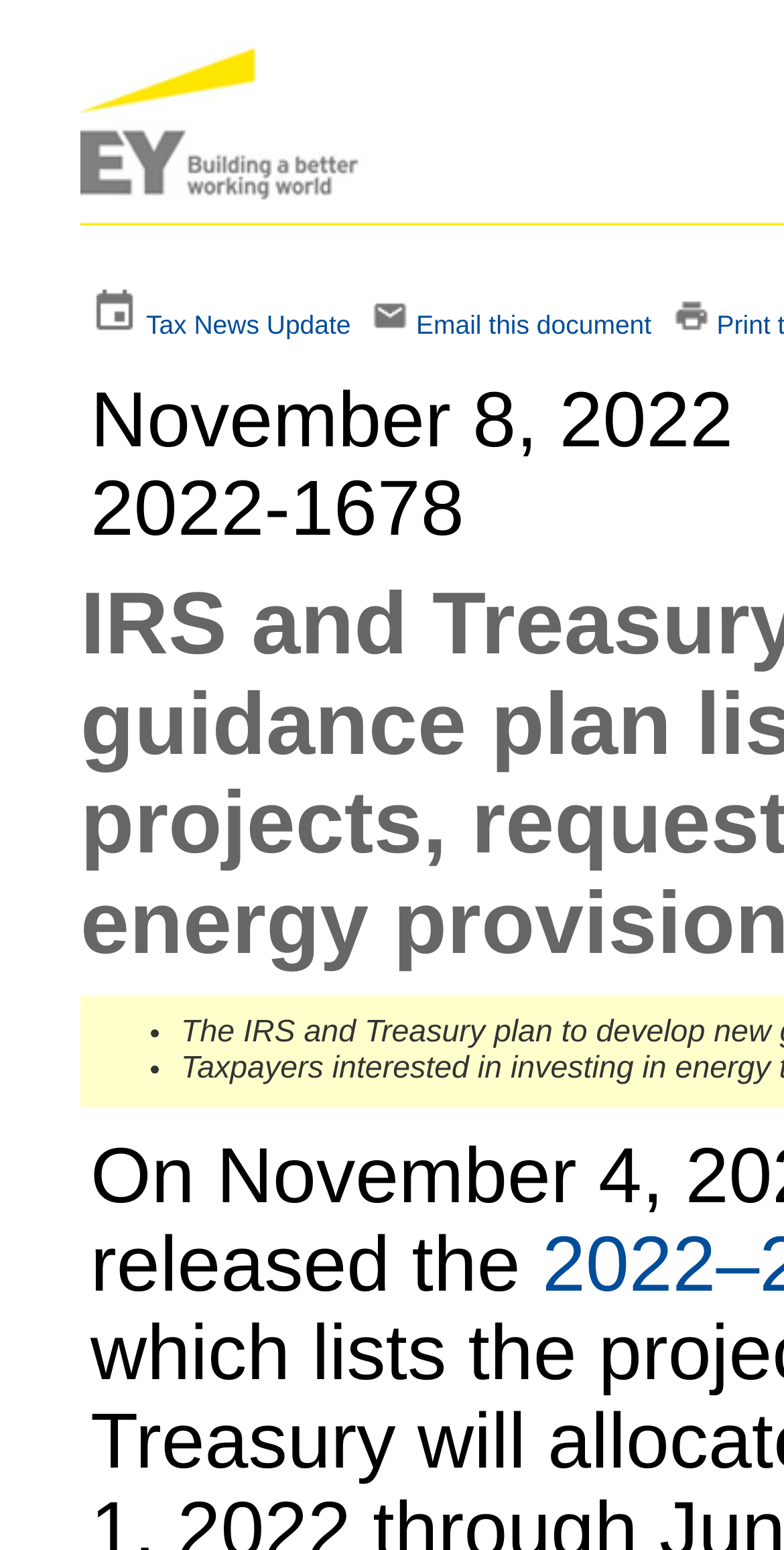How many list markers are there?
By examining the image, provide a one-word or phrase answer.

2